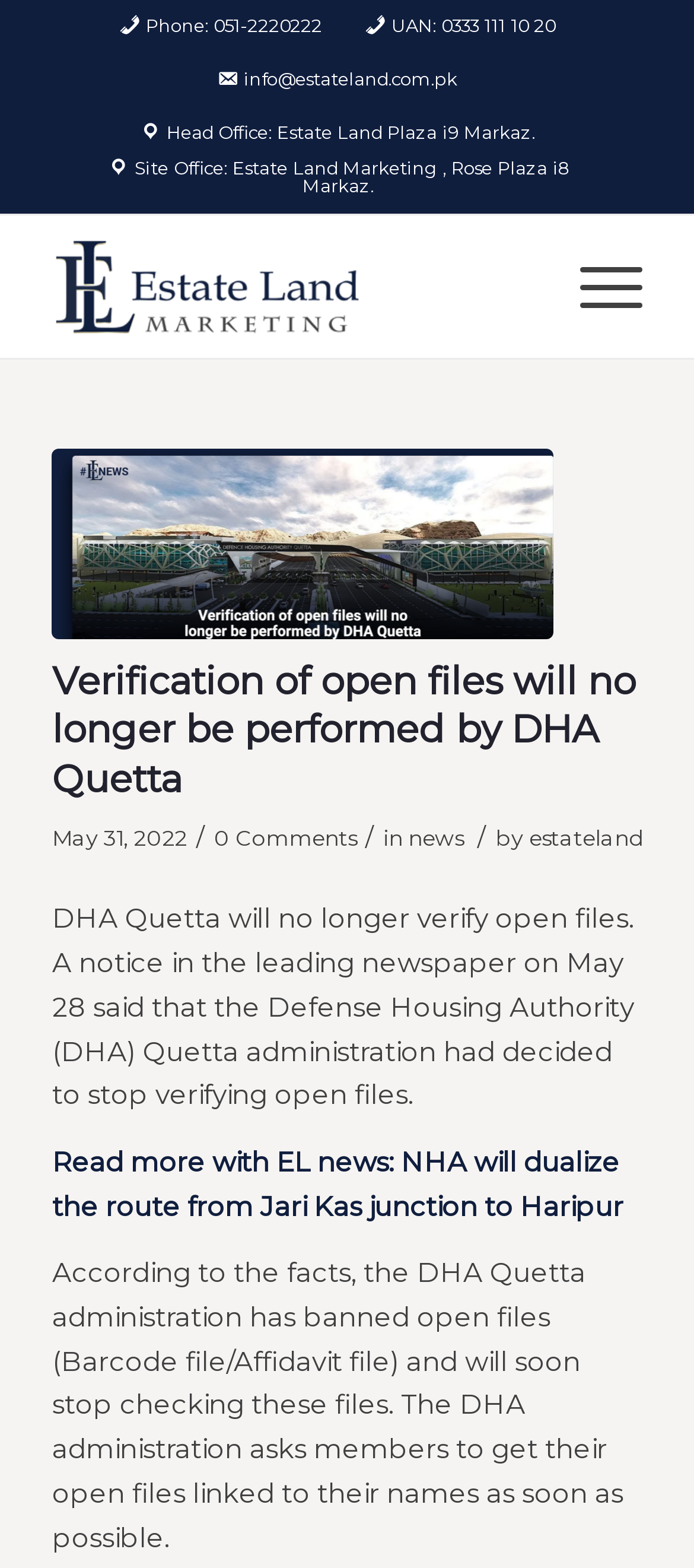Please identify the bounding box coordinates of the element's region that should be clicked to execute the following instruction: "Click the Estate Land Marketing link". The bounding box coordinates must be four float numbers between 0 and 1, i.e., [left, top, right, bottom].

[0.075, 0.137, 0.755, 0.228]